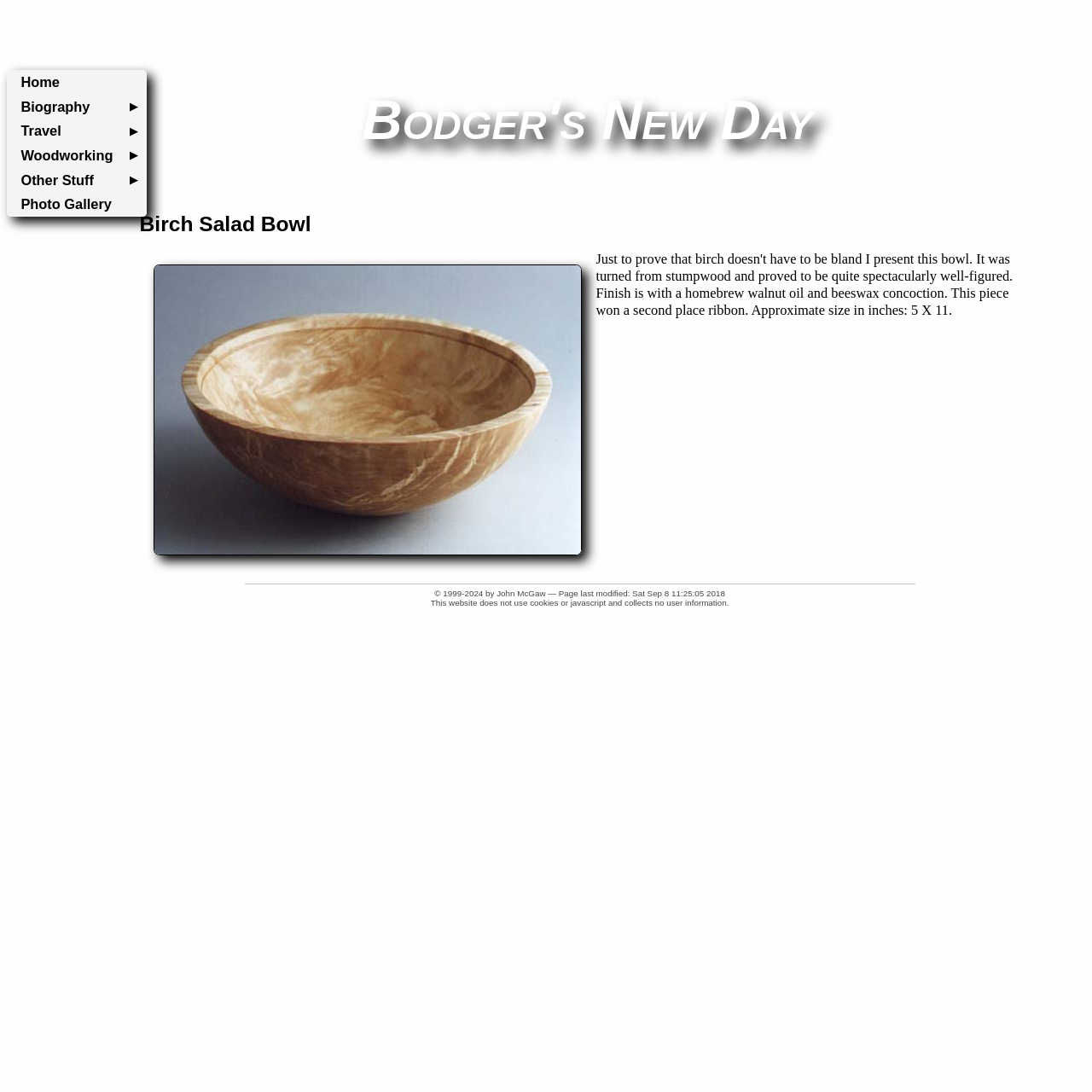What is the name of the woodworking project?
Refer to the image and respond with a one-word or short-phrase answer.

Birch Salad Bowl